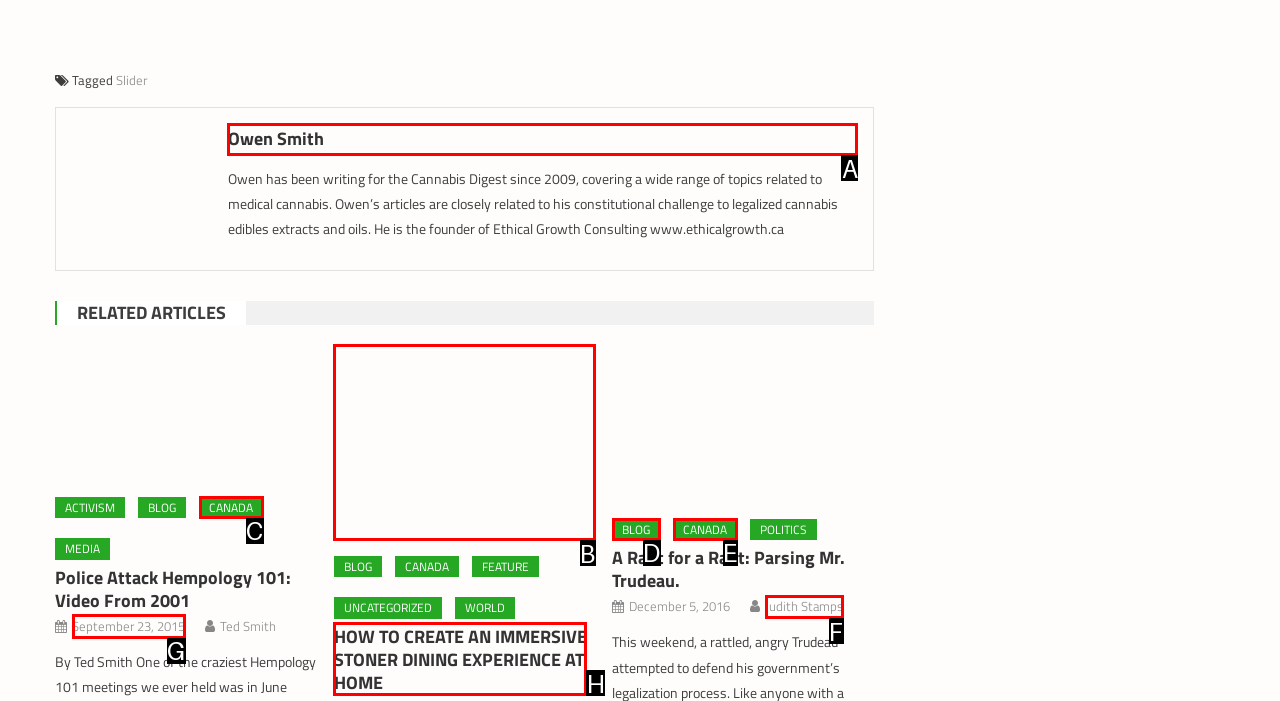Tell me which one HTML element I should click to complete this task: Click on the link to read Owen Smith's article Answer with the option's letter from the given choices directly.

A